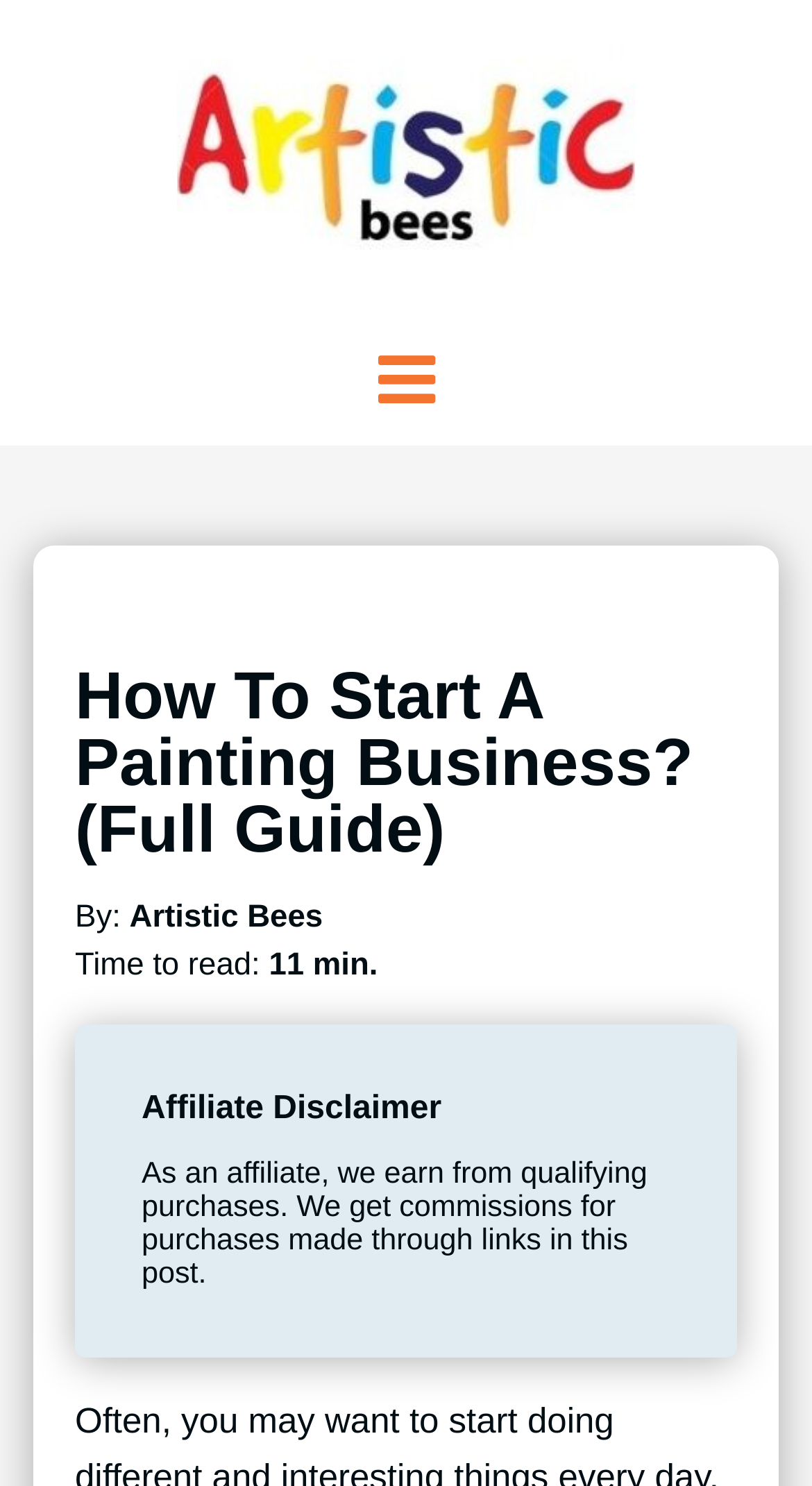Please look at the image and answer the question with a detailed explanation: Is there an image on the webpage?

An image can be found at the top of the webpage, next to the link 'Artistic Bees'. The image is also labeled as 'Artistic Bees'.